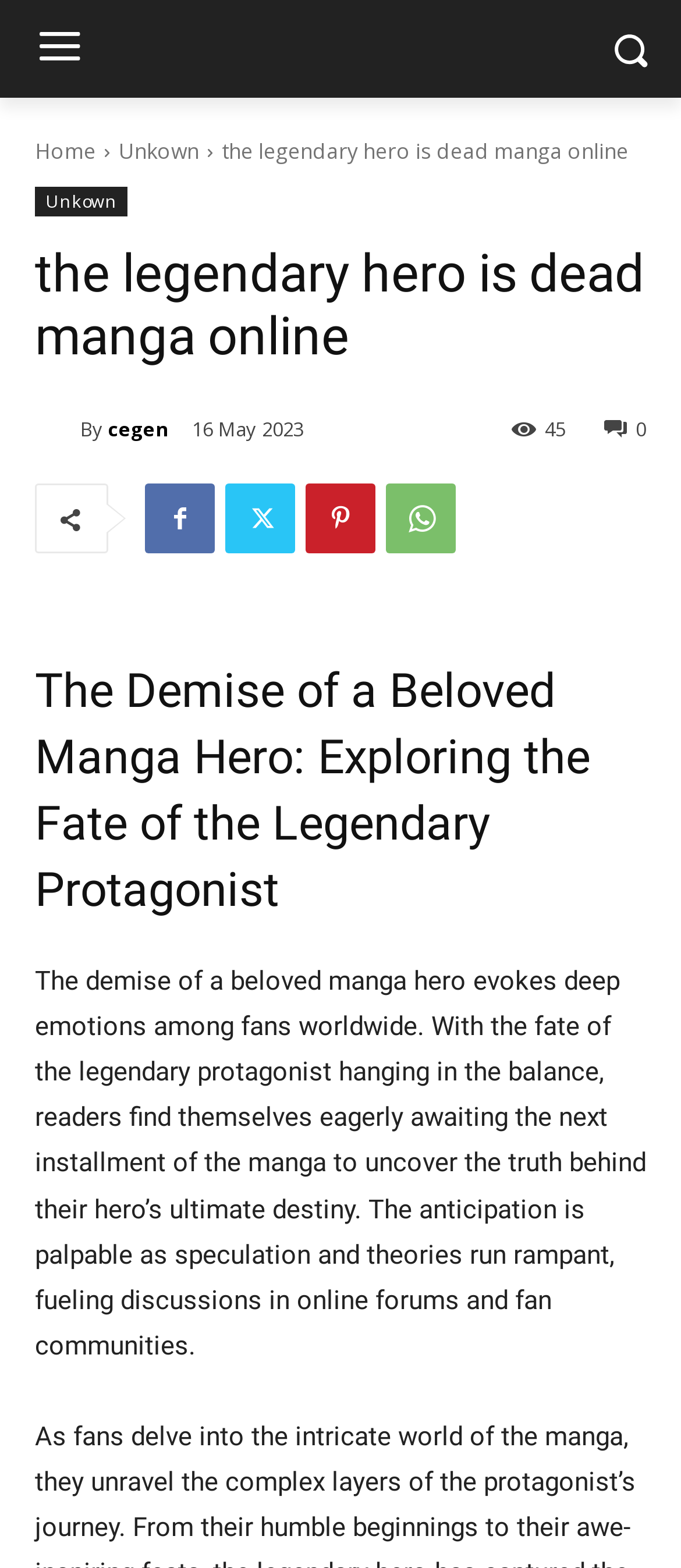With reference to the screenshot, provide a detailed response to the question below:
What is the theme of the manga?

I inferred this answer by looking at the heading 'The Demise of a Beloved Manga Hero: Exploring the Fate of the Legendary Protagonist' which suggests that the manga is about the demise of a hero, and also the text that follows which talks about the emotions and speculations of fans regarding the hero's fate.